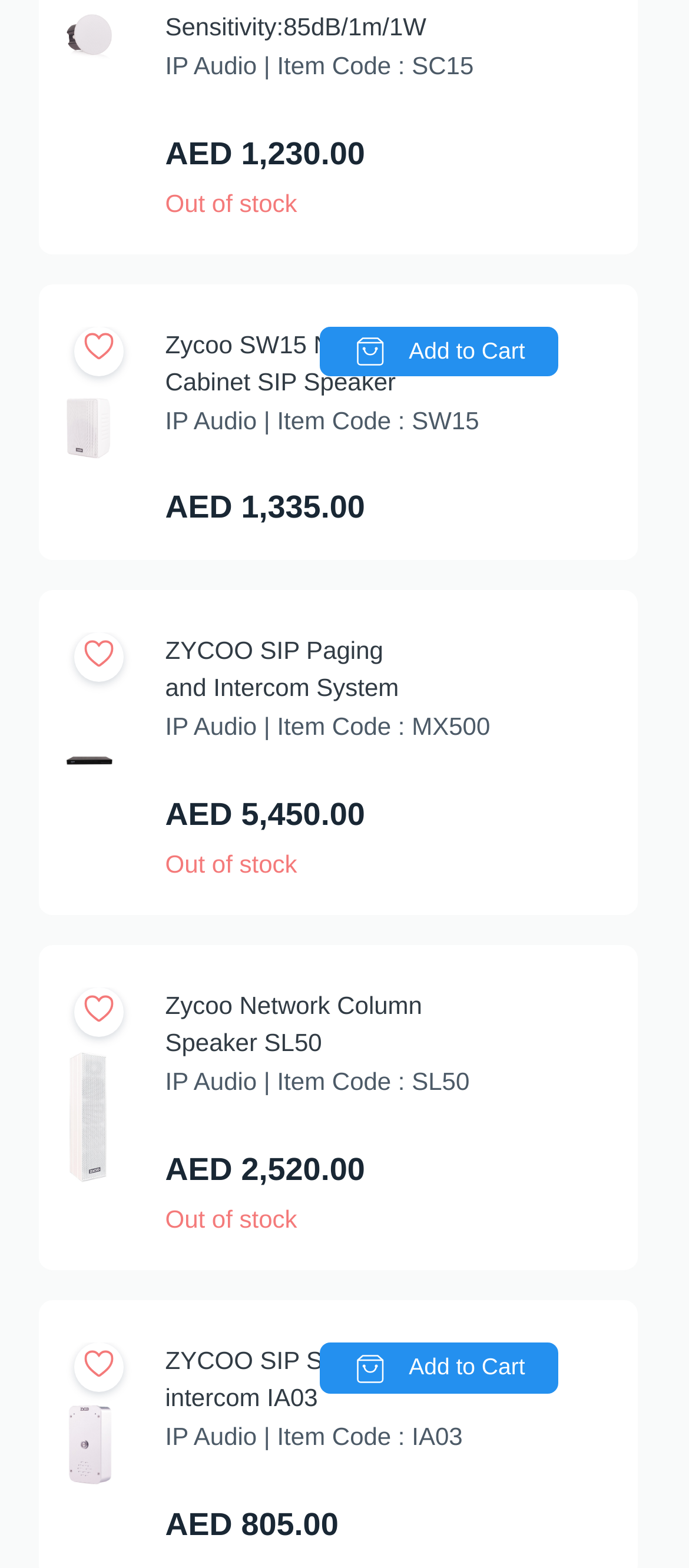Extract the bounding box coordinates for the described element: "Zycoo Network Column Speaker SL50". The coordinates should be represented as four float numbers between 0 and 1: [left, top, right, bottom].

[0.24, 0.63, 0.62, 0.677]